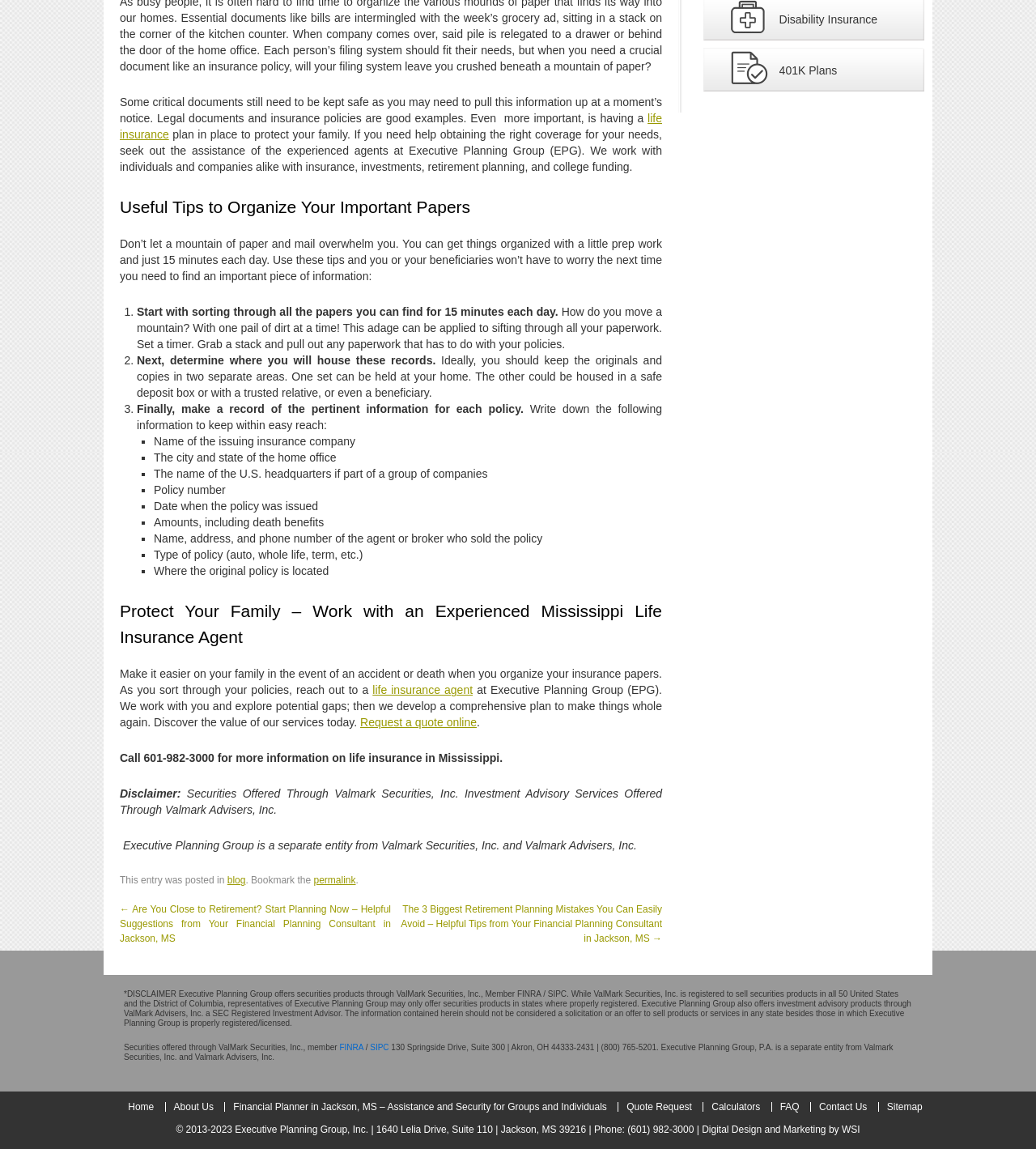Using the provided element description "Home", determine the bounding box coordinates of the UI element.

[0.116, 0.959, 0.156, 0.968]